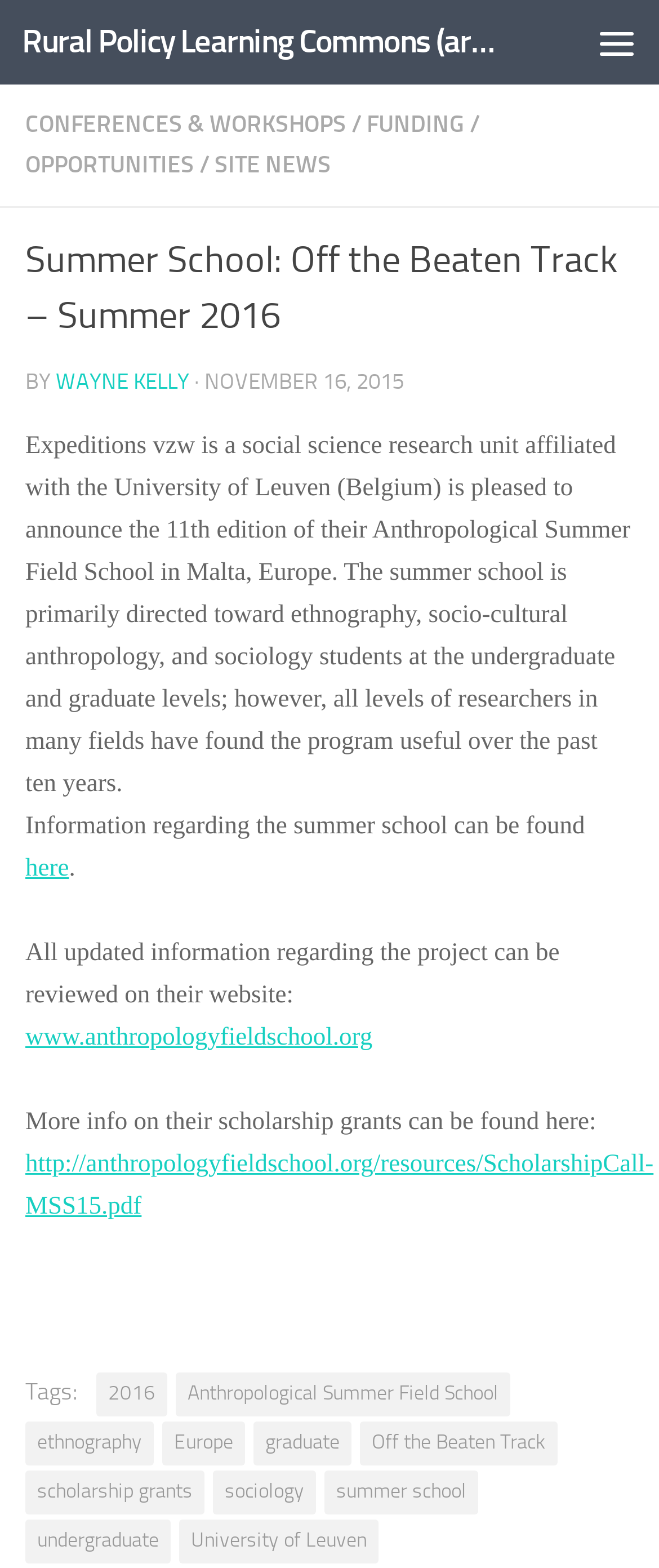Find the bounding box coordinates of the clickable area required to complete the following action: "Click on 'Skip to content'".

[0.01, 0.004, 0.397, 0.056]